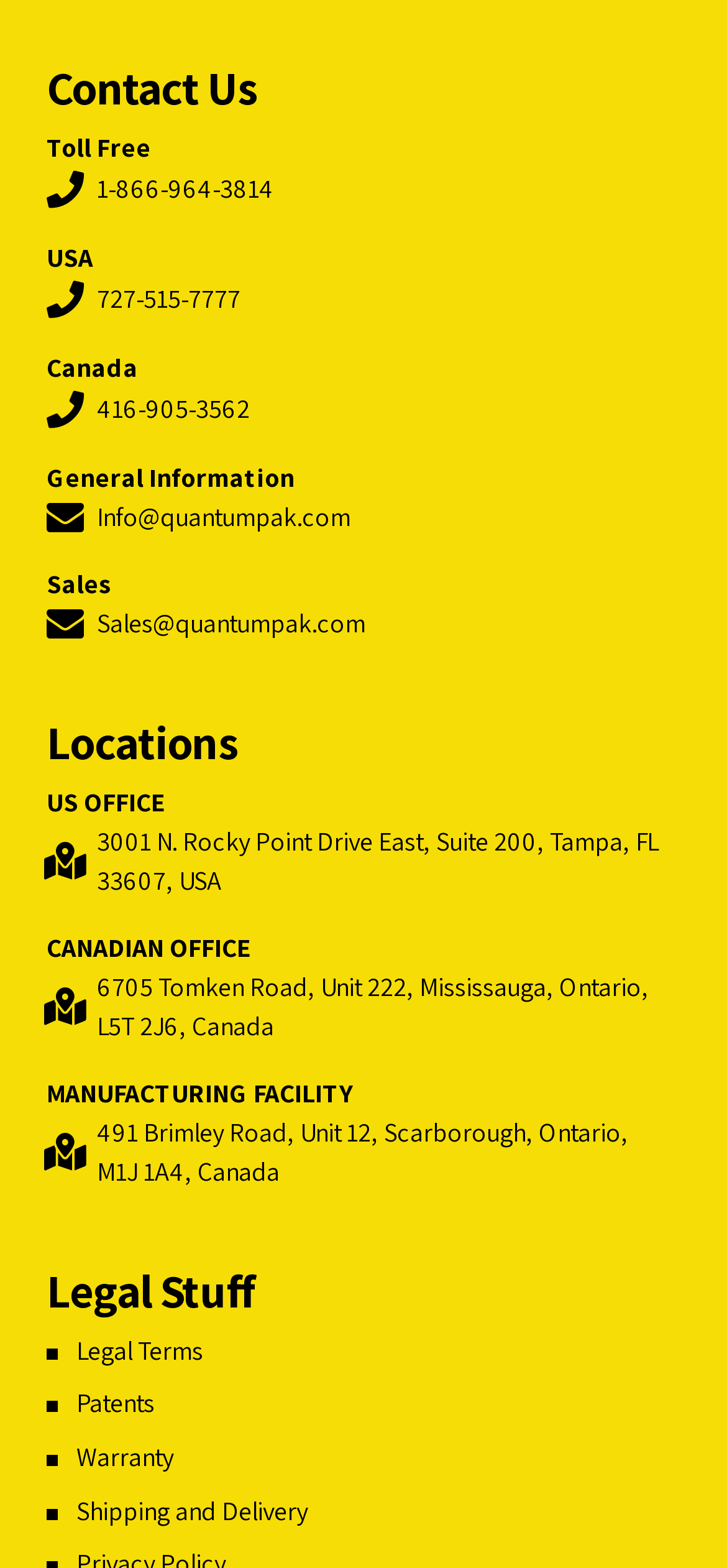What is the toll-free number for the USA?
Please give a detailed answer to the question using the information shown in the image.

I found the toll-free number for the USA by looking at the contact information section, where it lists 'Toll Free' followed by the phone number '1-866-964-3814'.